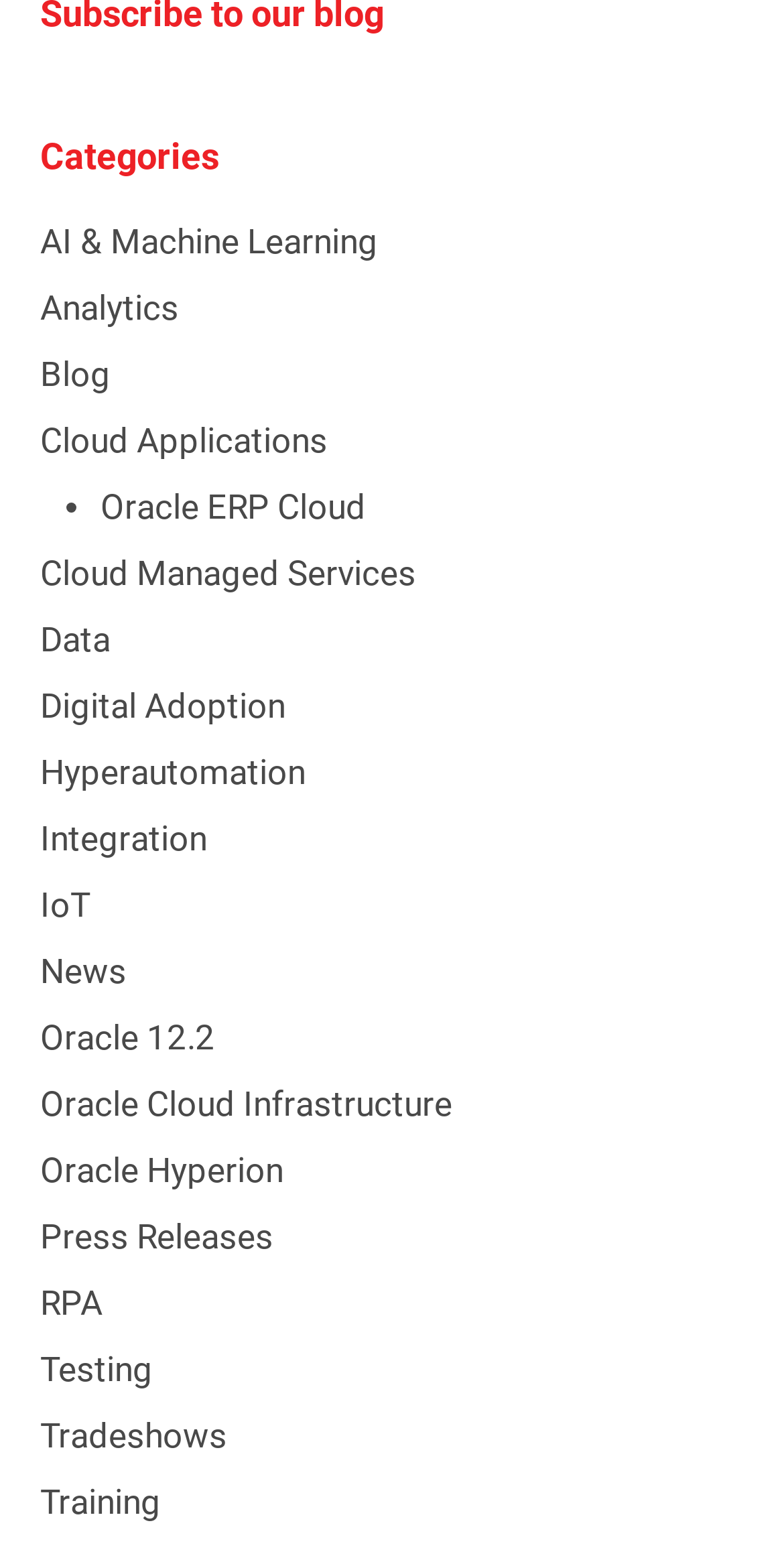Based on the image, please elaborate on the answer to the following question:
Is there a category for Oracle ERP Cloud?

I searched for the link 'Oracle ERP Cloud' under the 'Categories' heading, and it exists.